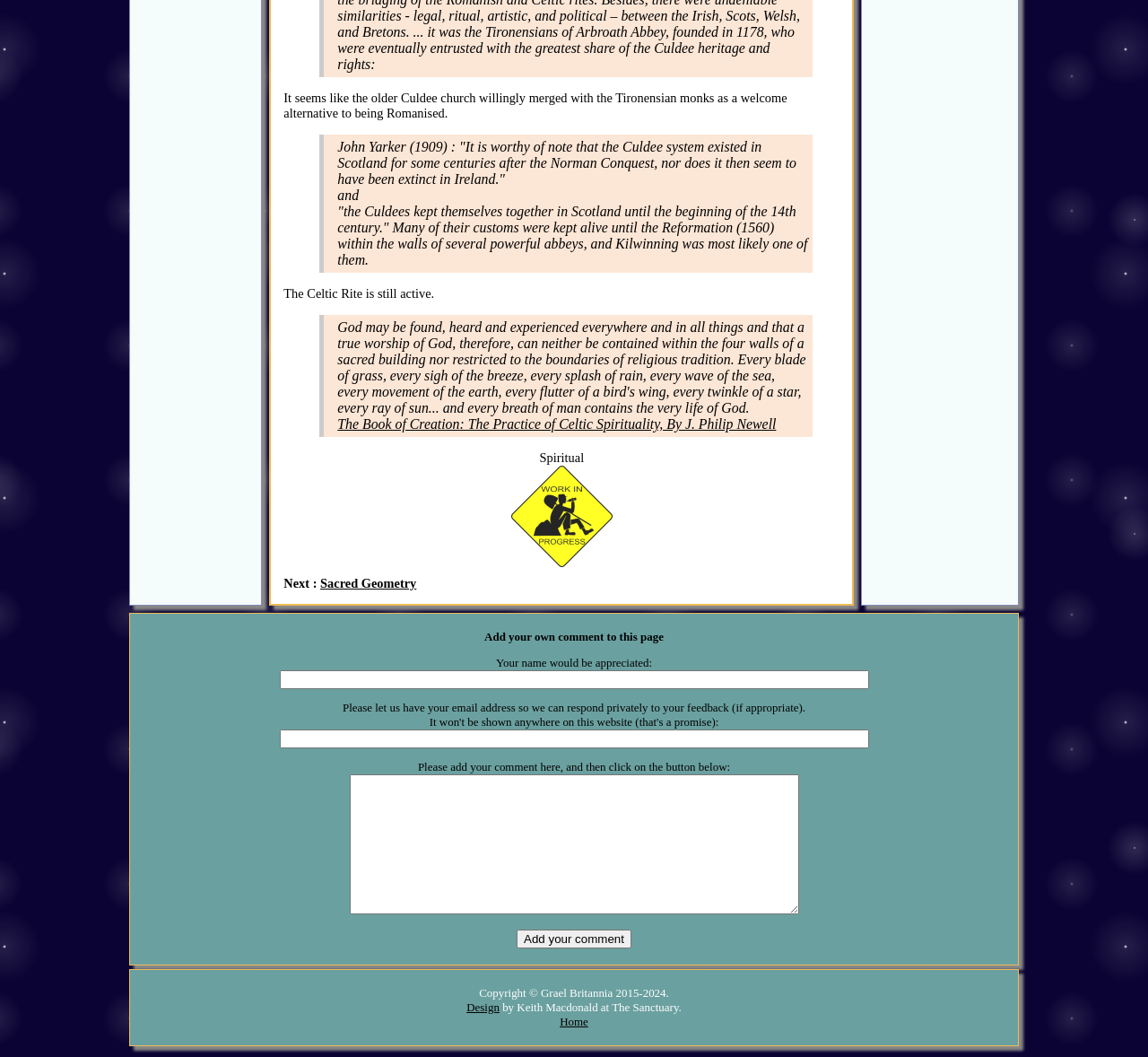What is the name of the book mentioned?
Utilize the information in the image to give a detailed answer to the question.

The webpage mentions a book titled 'The Book of Creation: The Practice of Celtic Spirituality, By J. Philip Newell', which is linked to a external source.